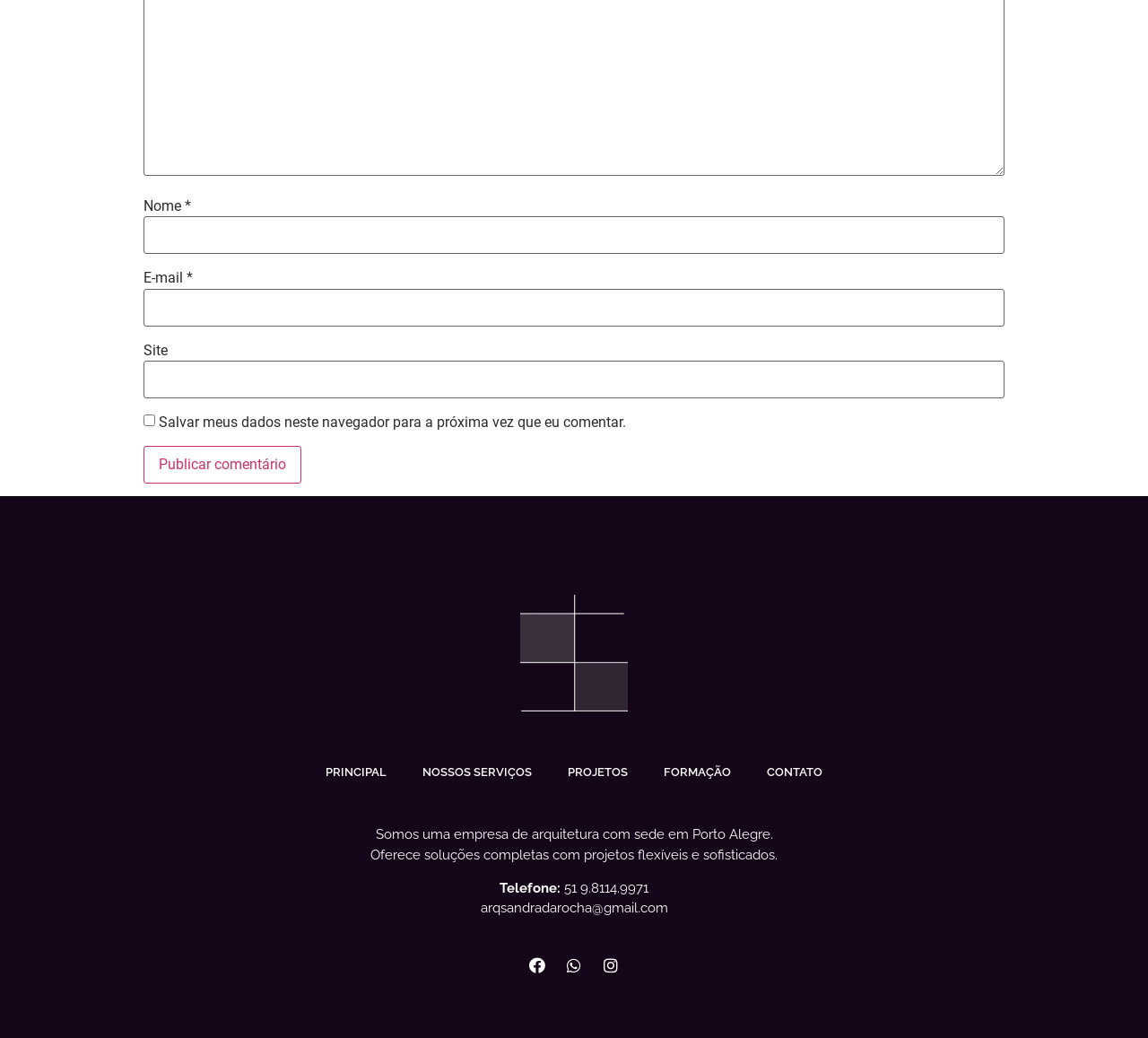Provide a thorough and detailed response to the question by examining the image: 
What is the company's email address?

The company's email address can be found in the webpage's footer section, where it is listed as 'arqsandradarocha@gmail.com'.